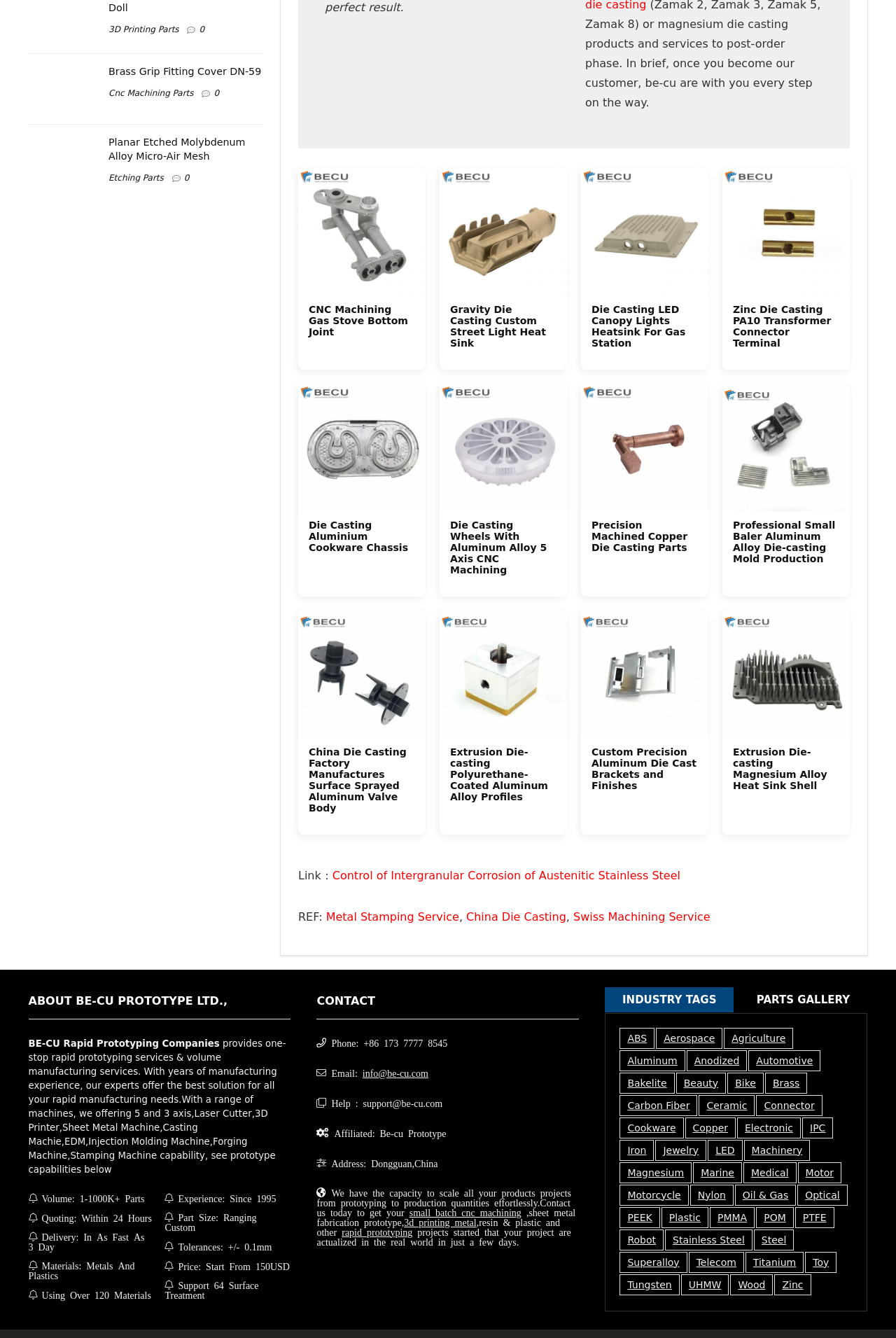Respond with a single word or phrase for the following question: 
What is the purpose of the links at the bottom of the webpage?

Reference links